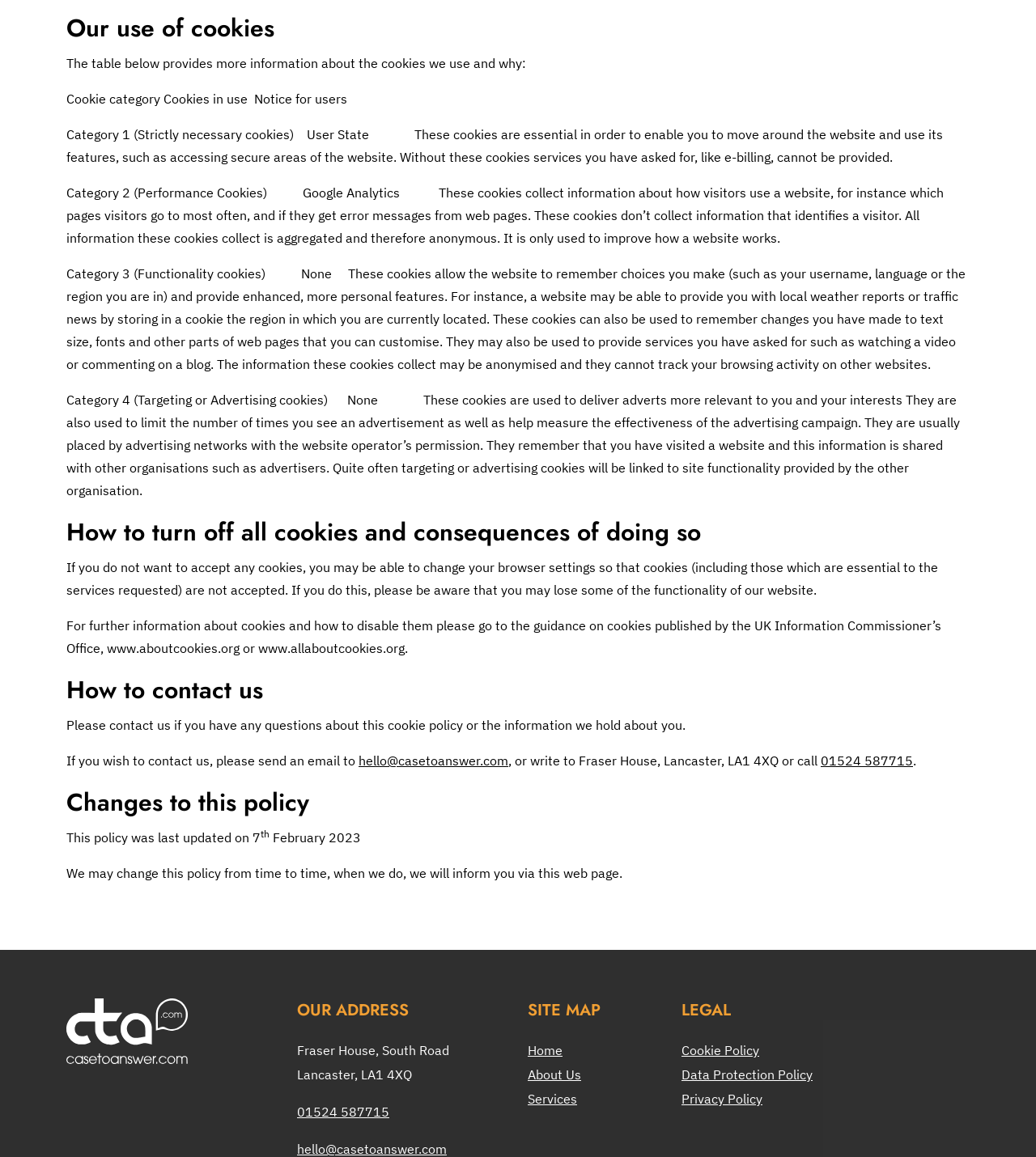Kindly provide the bounding box coordinates of the section you need to click on to fulfill the given instruction: "Call us".

[0.792, 0.65, 0.881, 0.664]